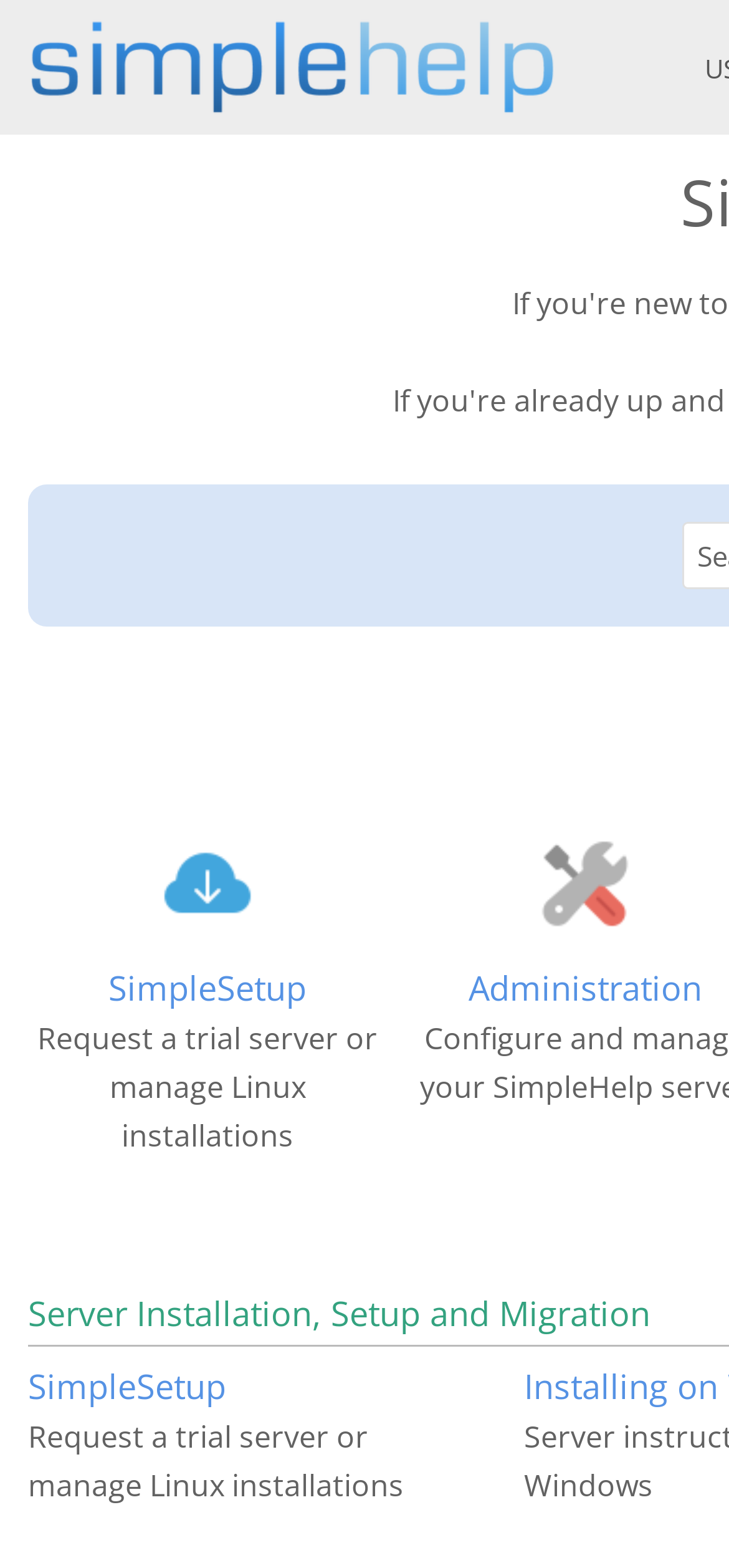Answer the following query with a single word or phrase:
How many links are there in the second table cell?

3